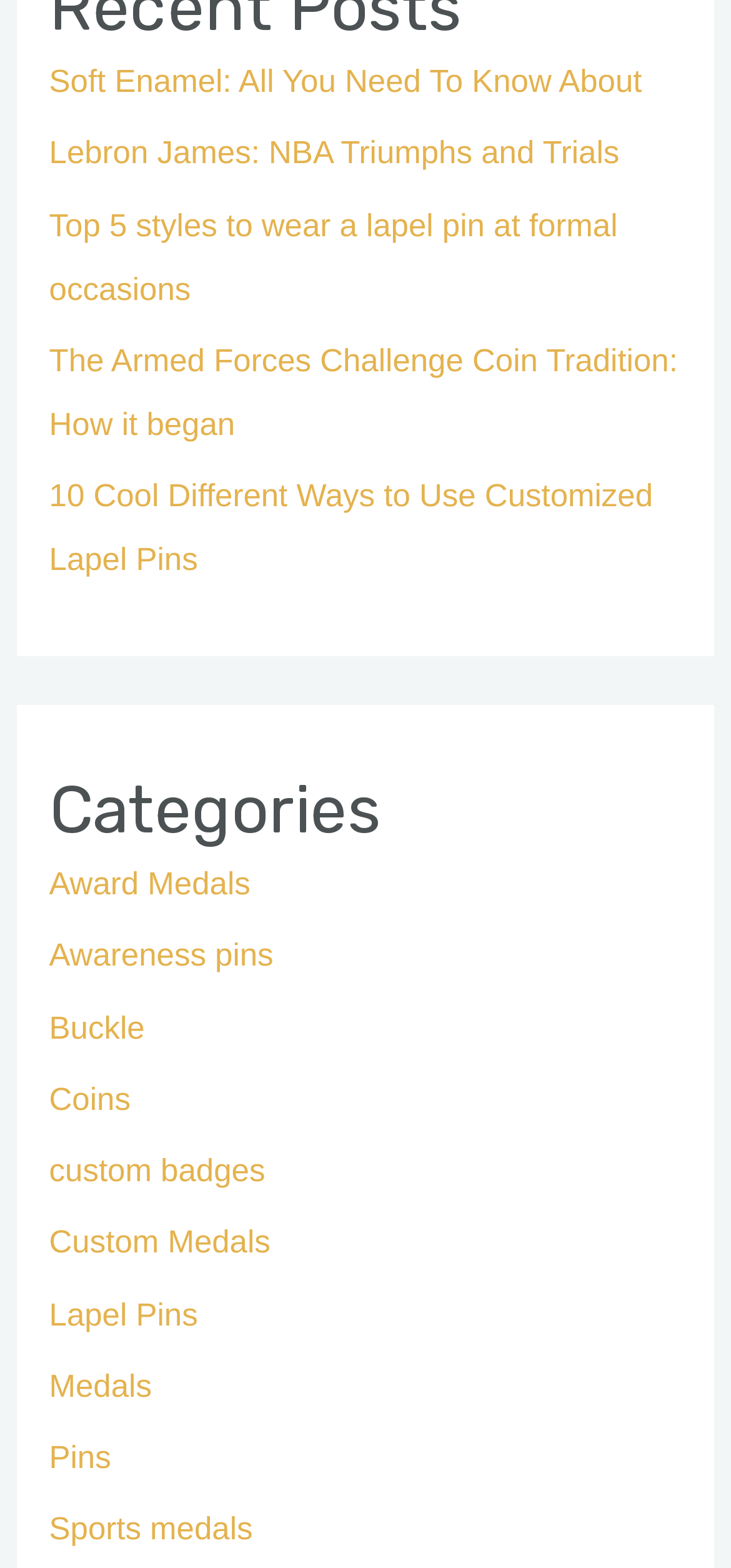Reply to the question below using a single word or brief phrase:
What is the topic of the first link on the webpage?

Soft Enamel